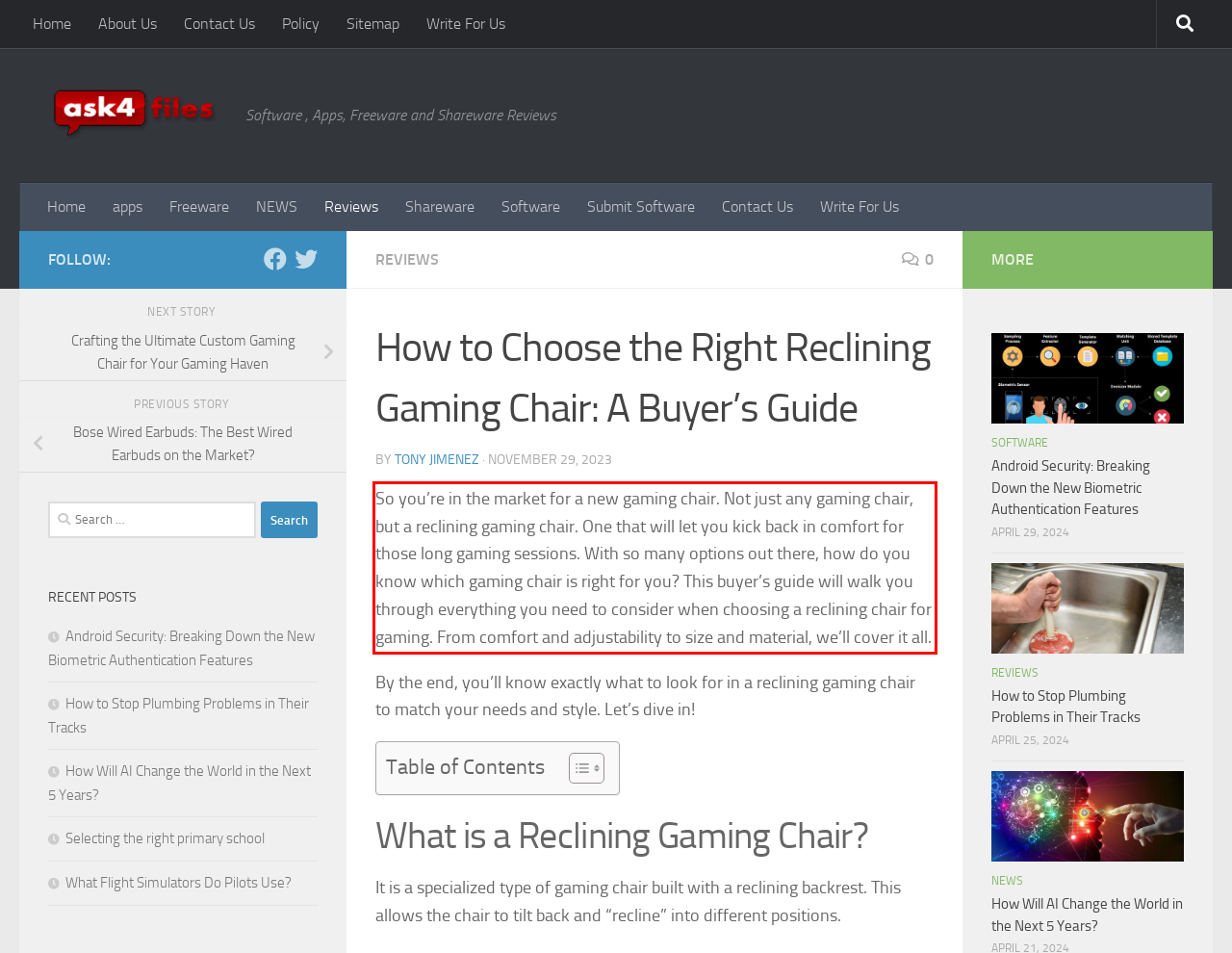Observe the screenshot of the webpage that includes a red rectangle bounding box. Conduct OCR on the content inside this red bounding box and generate the text.

So you’re in the market for a new gaming chair. Not just any gaming chair, but a reclining gaming chair. One that will let you kick back in comfort for those long gaming sessions. With so many options out there, how do you know which gaming chair is right for you? This buyer’s guide will walk you through everything you need to consider when choosing a reclining chair for gaming. From comfort and adjustability to size and material, we’ll cover it all.